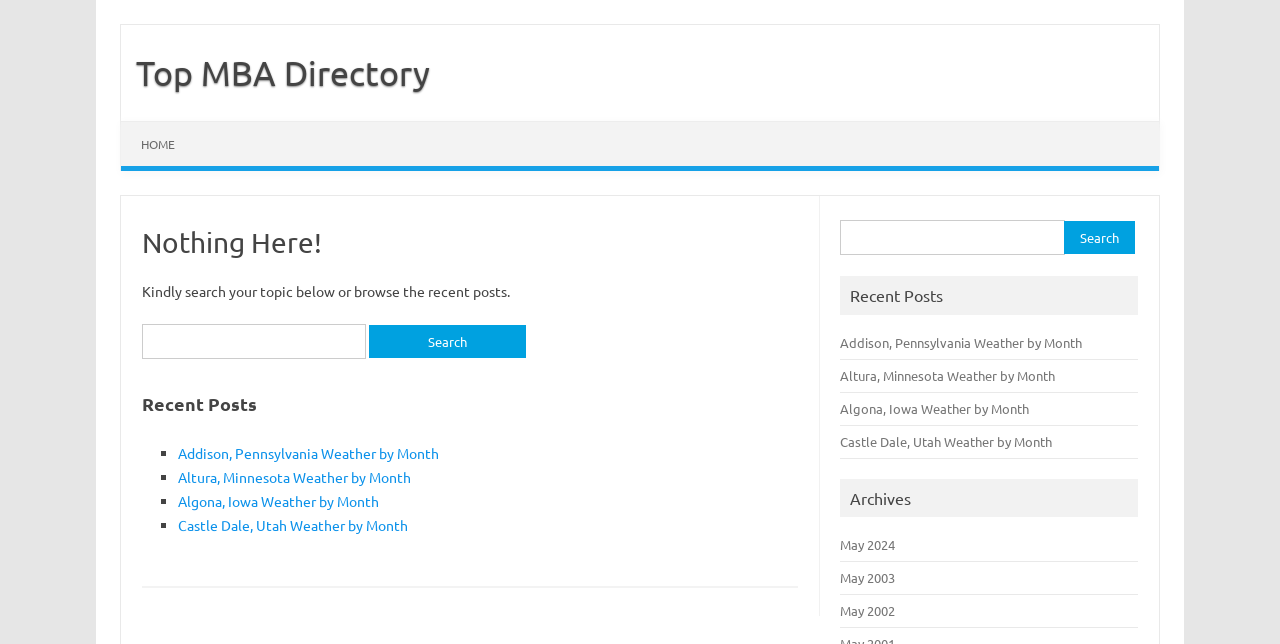Identify the bounding box coordinates of the area that should be clicked in order to complete the given instruction: "Browse the archives for May 2024". The bounding box coordinates should be four float numbers between 0 and 1, i.e., [left, top, right, bottom].

[0.657, 0.832, 0.699, 0.859]